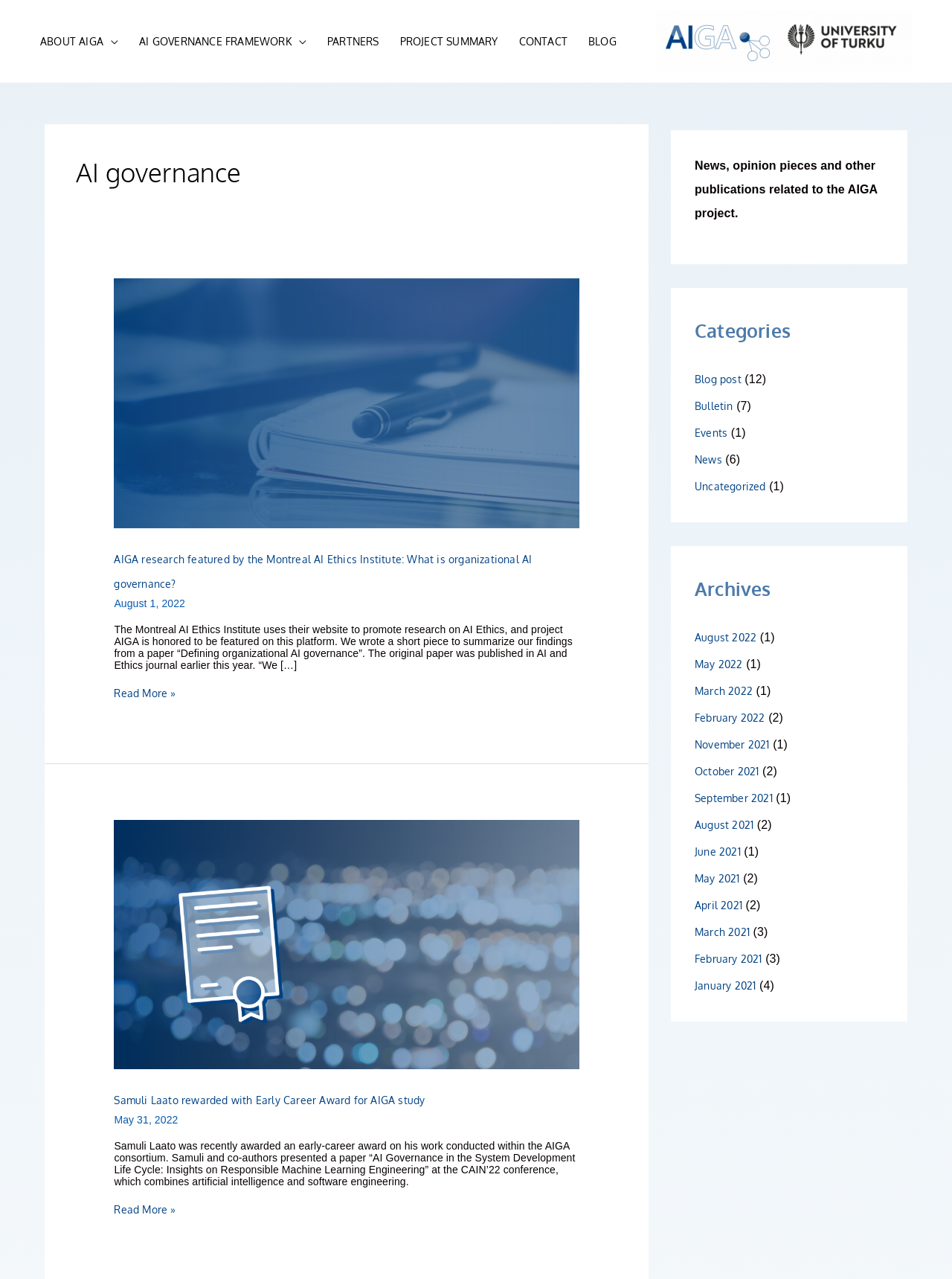How many articles are there in August 2022?
We need a detailed and exhaustive answer to the question. Please elaborate.

I looked at the 'Archives' section and found that there is one article in August 2022, which is 'AIGA research featured by the Montreal AI Ethics Institute: What is organizational AI governance?'.